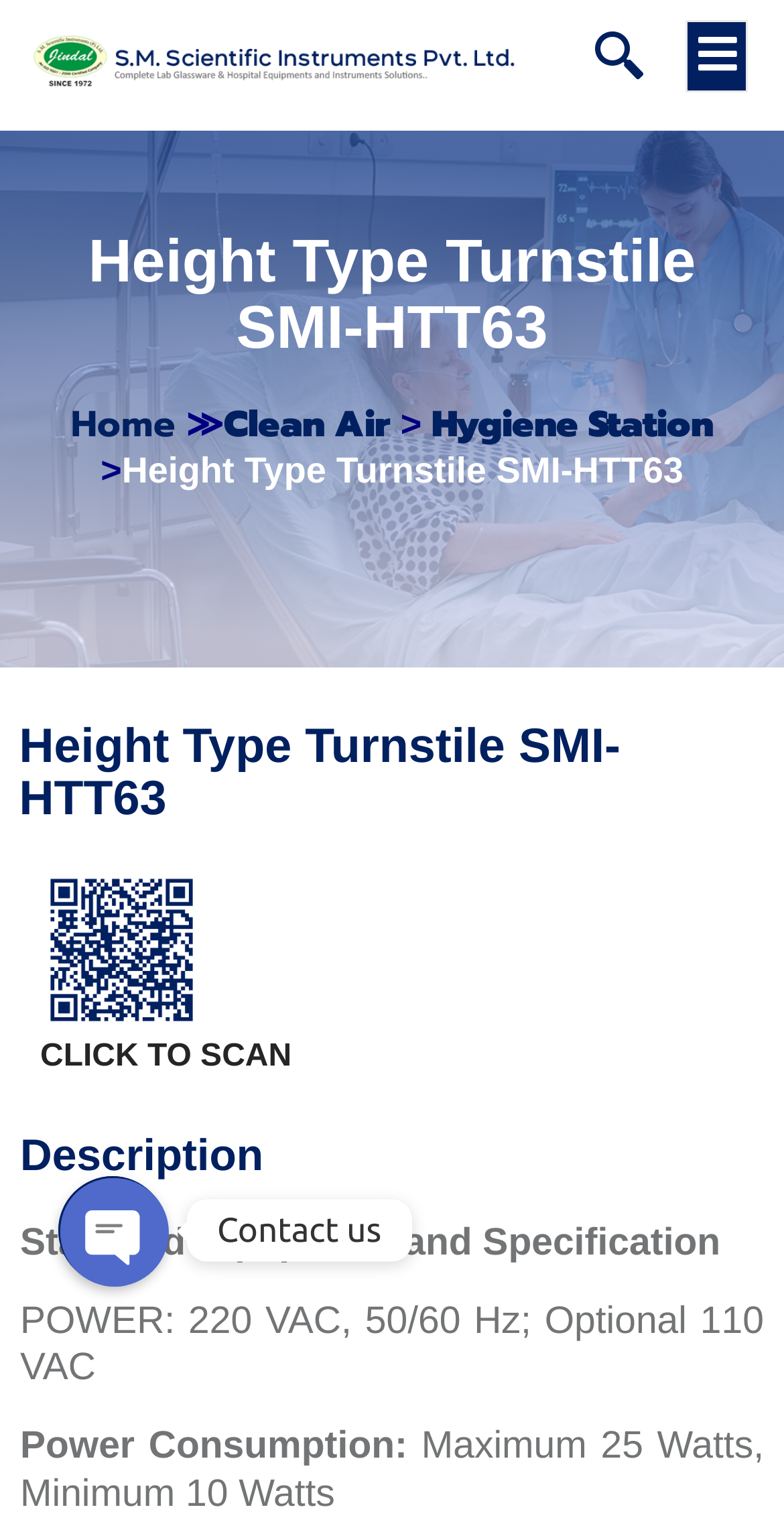Review the image closely and give a comprehensive answer to the question: What is the name of the product?

The name of the product can be found in the heading elements with IDs 210, 285, and 605, which all contain the text 'Height Type Turnstile SMI-HTT63'.